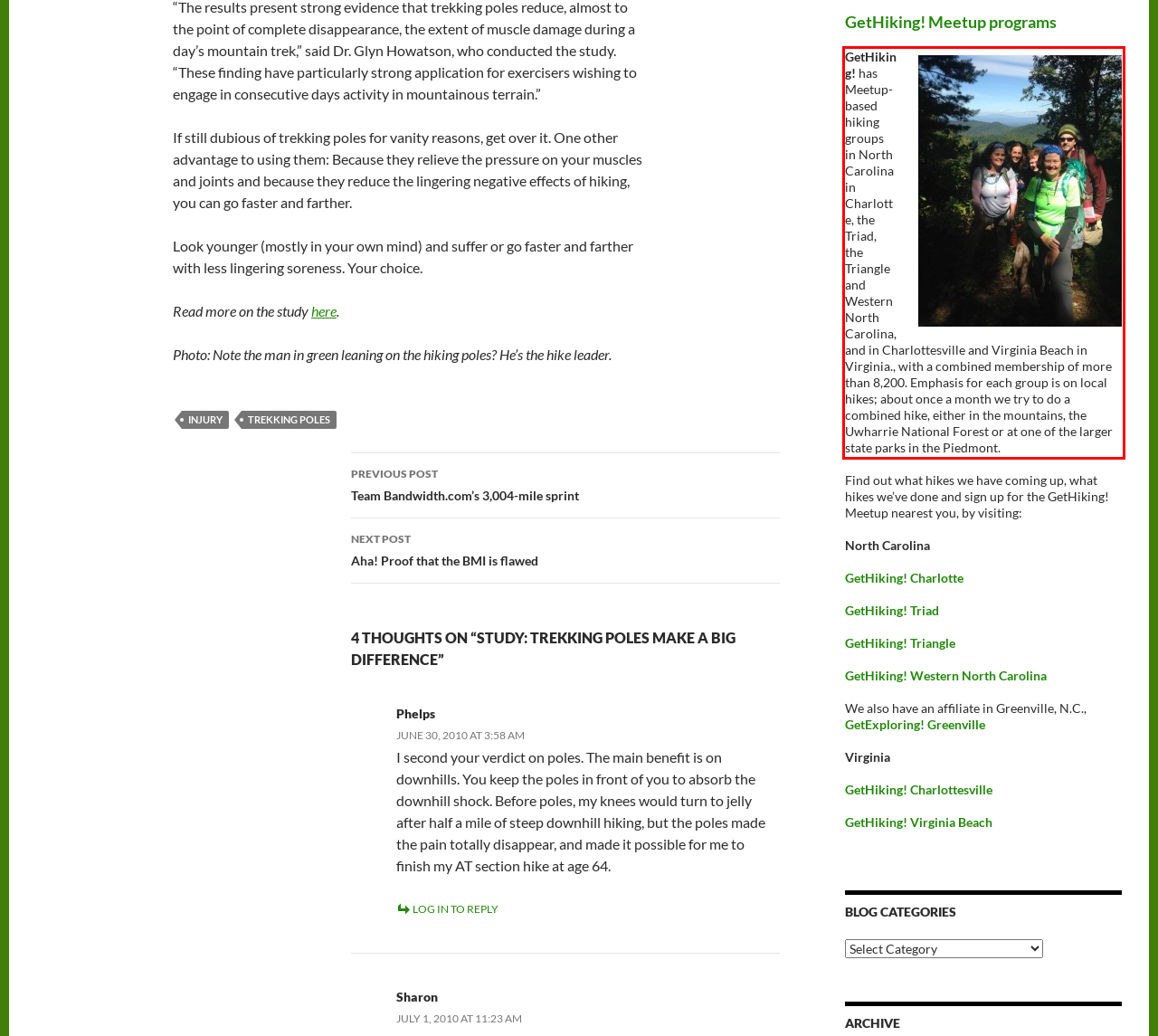Please analyze the provided webpage screenshot and perform OCR to extract the text content from the red rectangle bounding box.

GetHiking! has Meetup-based hiking groups in North Carolina in Charlotte, the Triad, the Triangle and Western North Carolina, and in Charlottesville and Virginia Beach in Virginia., with a combined membership of more than 8,200. Emphasis for each group is on local hikes; about once a month we try to do a combined hike, either in the mountains, the Uwharrie National Forest or at one of the larger state parks in the Piedmont.